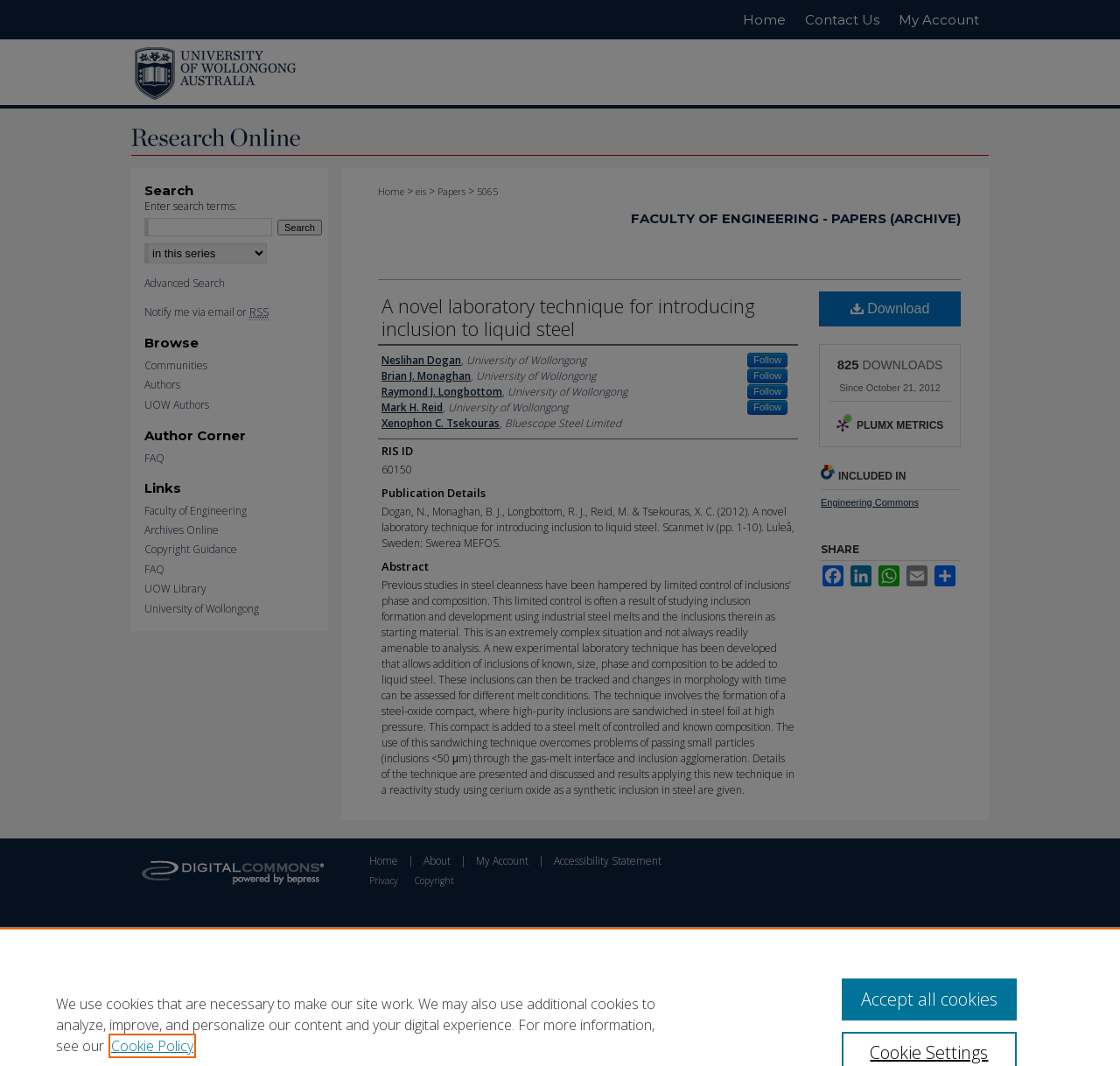What is the title of the paper?
Look at the image and answer the question with a single word or phrase.

A novel laboratory technique for introducing inclusion to liquid steel